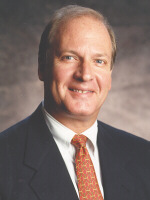Answer the question below in one word or phrase:
What is the background of the image?

Softly blurred